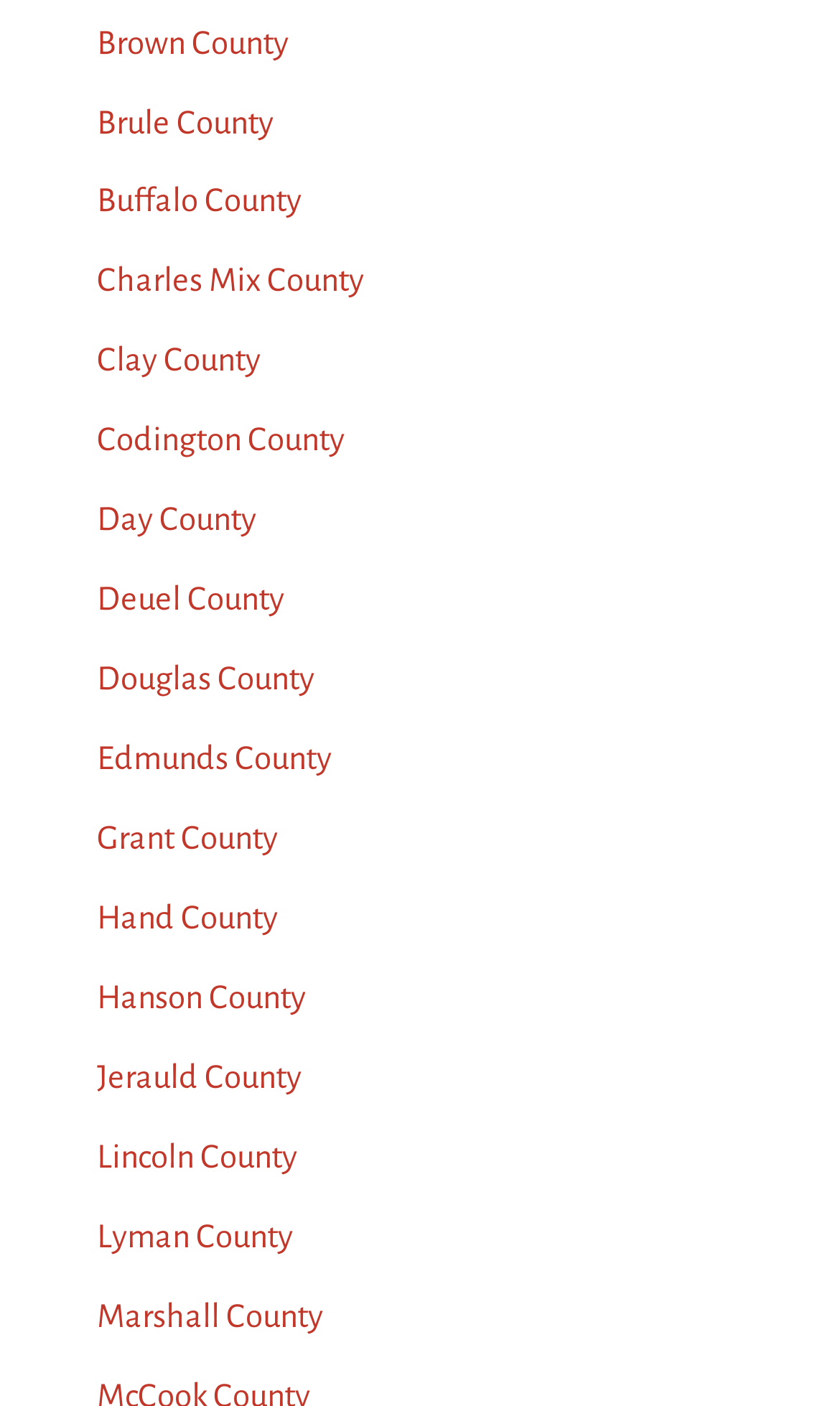Respond to the following query with just one word or a short phrase: 
Is Deuel County listed?

Yes